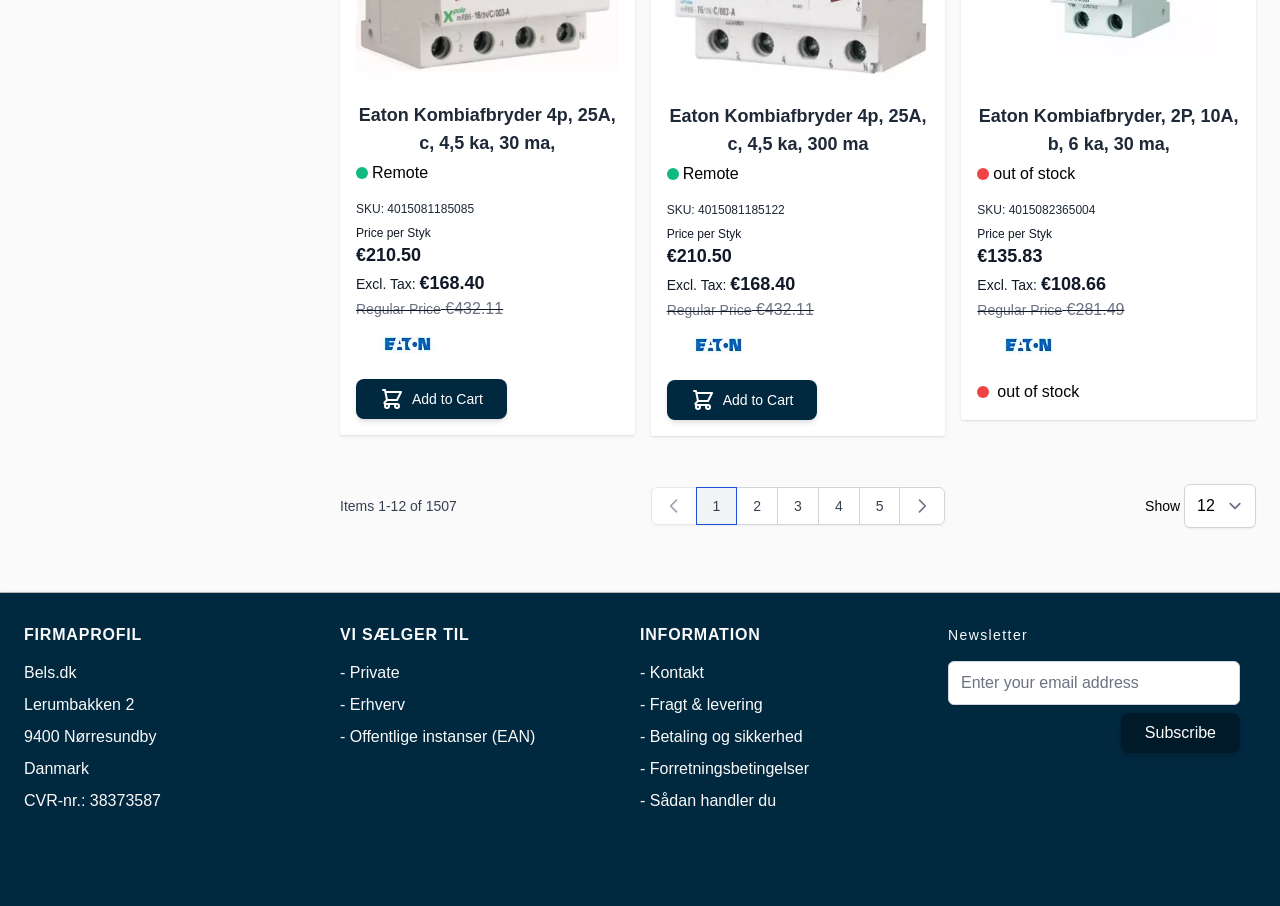Give a one-word or phrase response to the following question: How many items are shown per page?

12